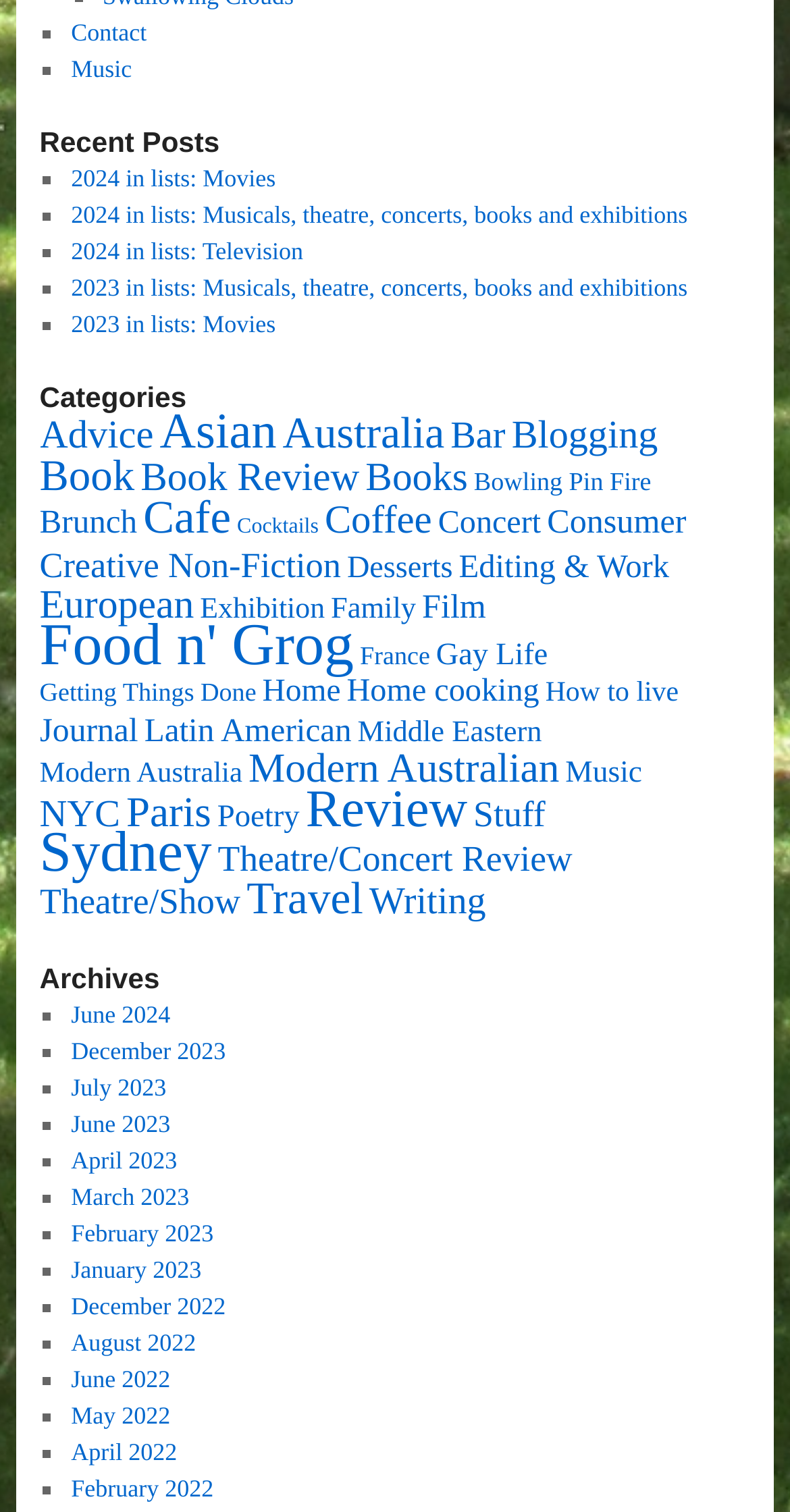Using the information in the image, give a comprehensive answer to the question: 
How many items are in the 'Advice' category?

In the categories section, I found the 'Advice' category, which has 47 items listed.